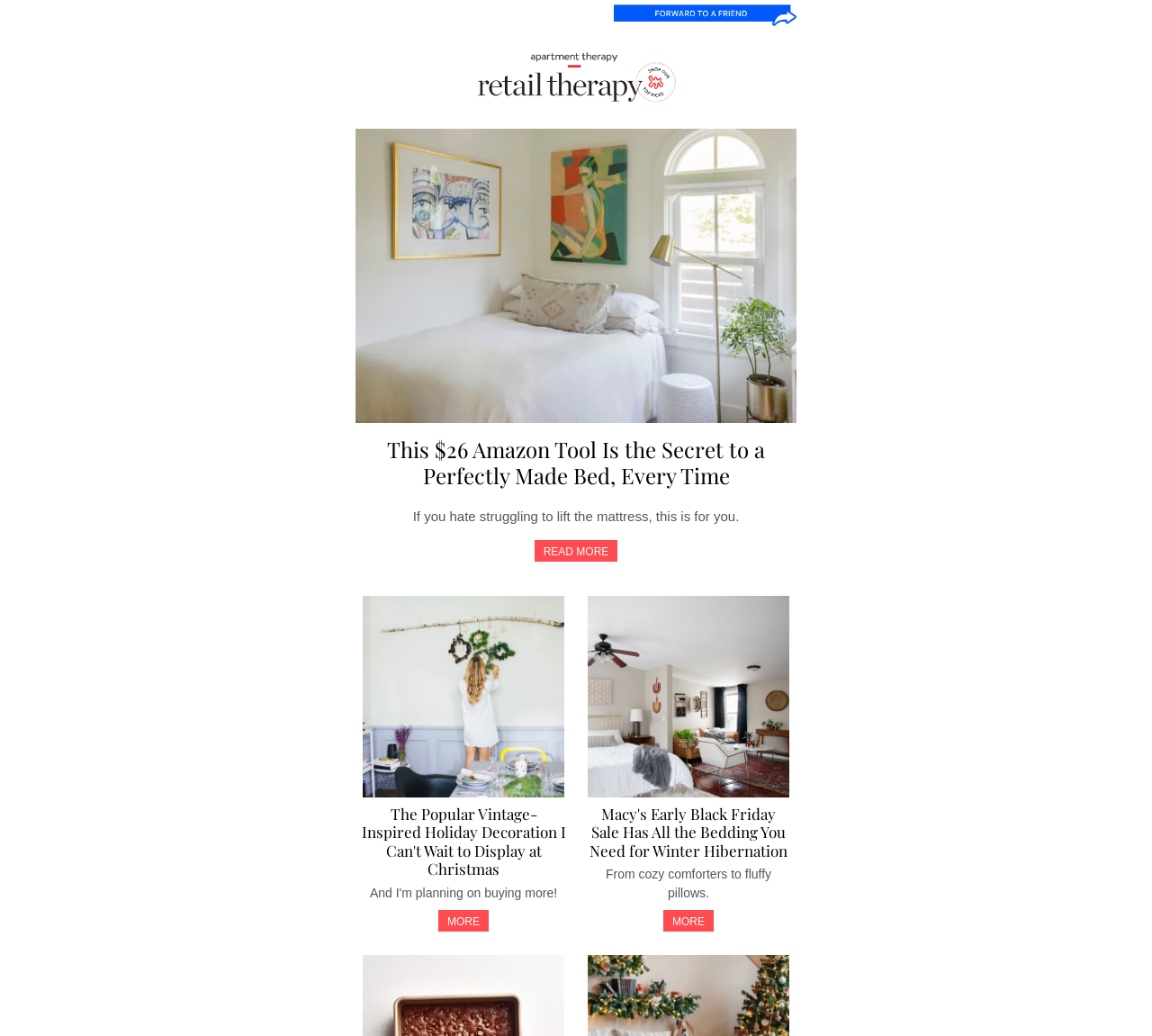Using the given description, provide the bounding box coordinates formatted as (top-left x, top-left y, bottom-right x, bottom-right y), with all values being floating point numbers between 0 and 1. Description: READ MORE

[0.464, 0.521, 0.536, 0.542]